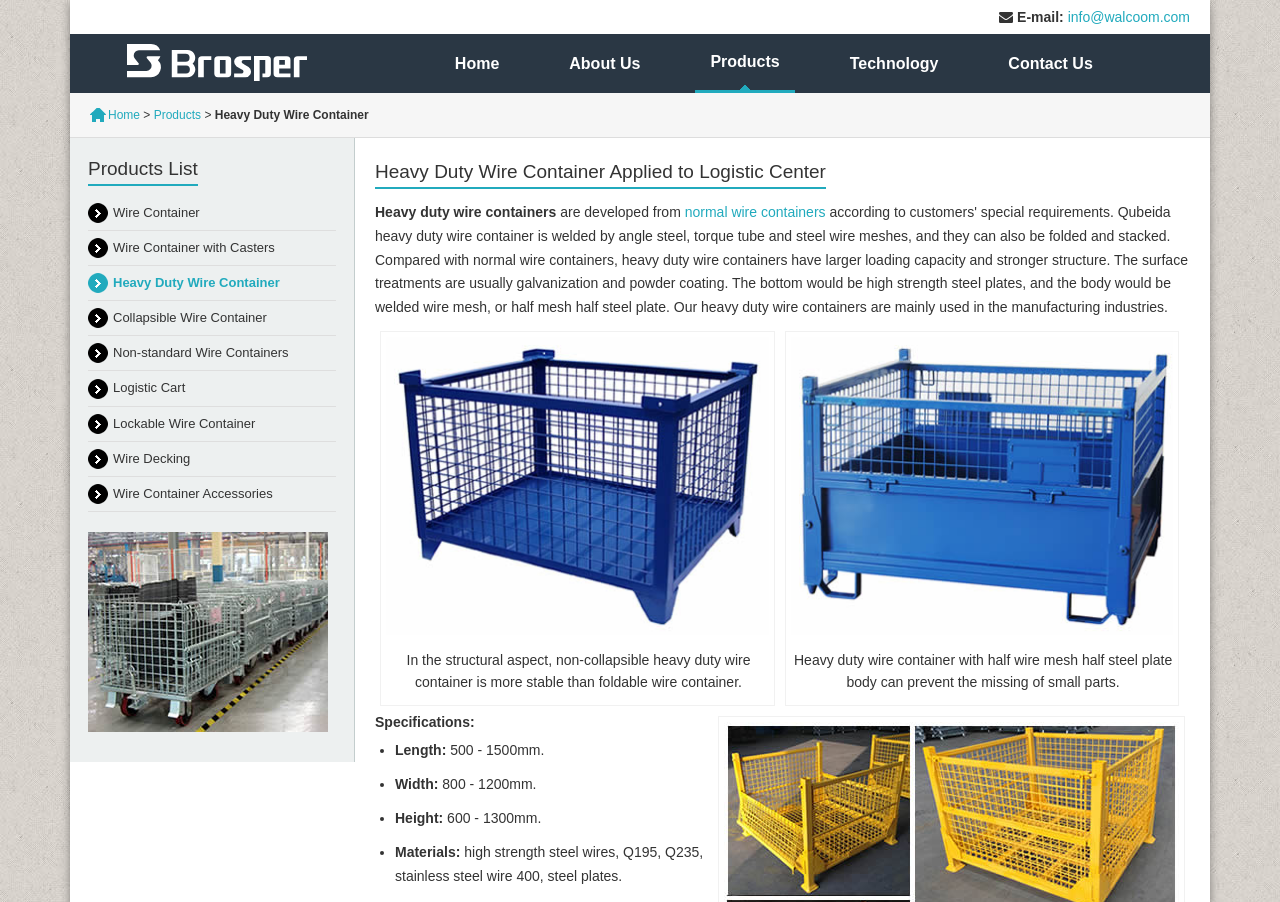Articulate a detailed summary of the webpage's content and design.

This webpage is about heavy-duty wire containers, specifically their application in logistic centers. At the top right corner, there is an email address "info@walcoom.com" and a company logo "Anping Xingyou Wiremesh Manufacturers Co., Ltd" on the top left corner. The navigation menu is located below the logo, with links to "Home", "About Us", "Products", "Technology", and "Contact Us".

The main content of the page is divided into sections. The first section has a heading "Heavy Duty Wire Container Applied to Logistic Center" and describes the benefits of heavy-duty wire containers, stating that they have a more stable structure and higher load capacity compared to light and medium-duty wire containers. There are two images in this section, one showing a heavy-duty wire container with a blue painted surface and wire mesh body, and another showing a foldable wire container with a light blue painted surface and half wire mesh half steel plate body.

Below the images, there is a section describing the specifications of heavy-duty wire containers, including length, width, height, and materials used. The materials listed include high-strength steel wires, Q195, Q235, stainless steel wire 400, and steel plates.

On the left side of the page, there is a product list with links to various types of wire containers, including wire containers with casters, heavy-duty wire containers, collapsible wire containers, non-standard wire containers, logistic carts, lockable wire containers, wire decking, and wire container accessories.